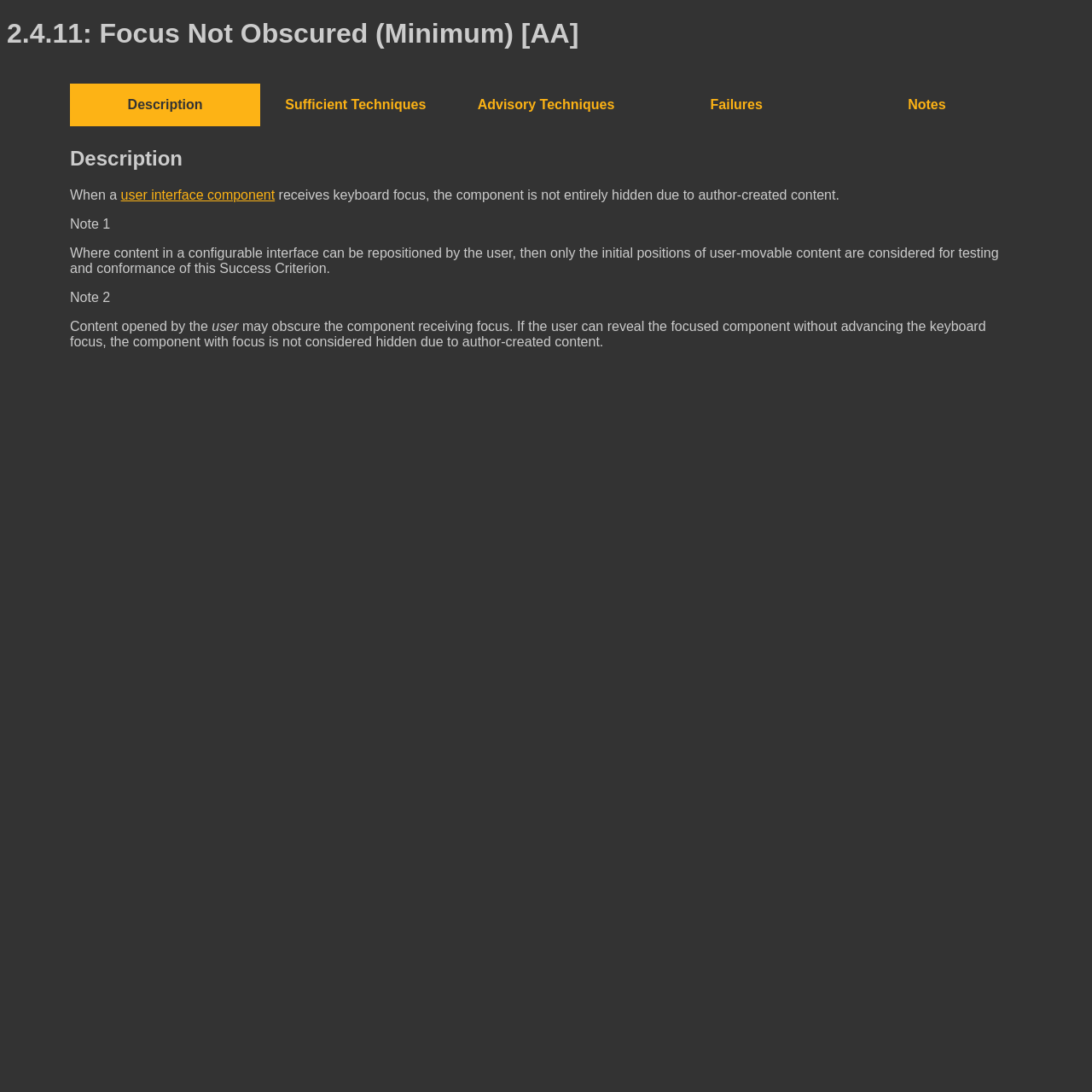Identify the webpage's primary heading and generate its text.

2.4.11: Focus Not Obscured (Minimum) [AA]